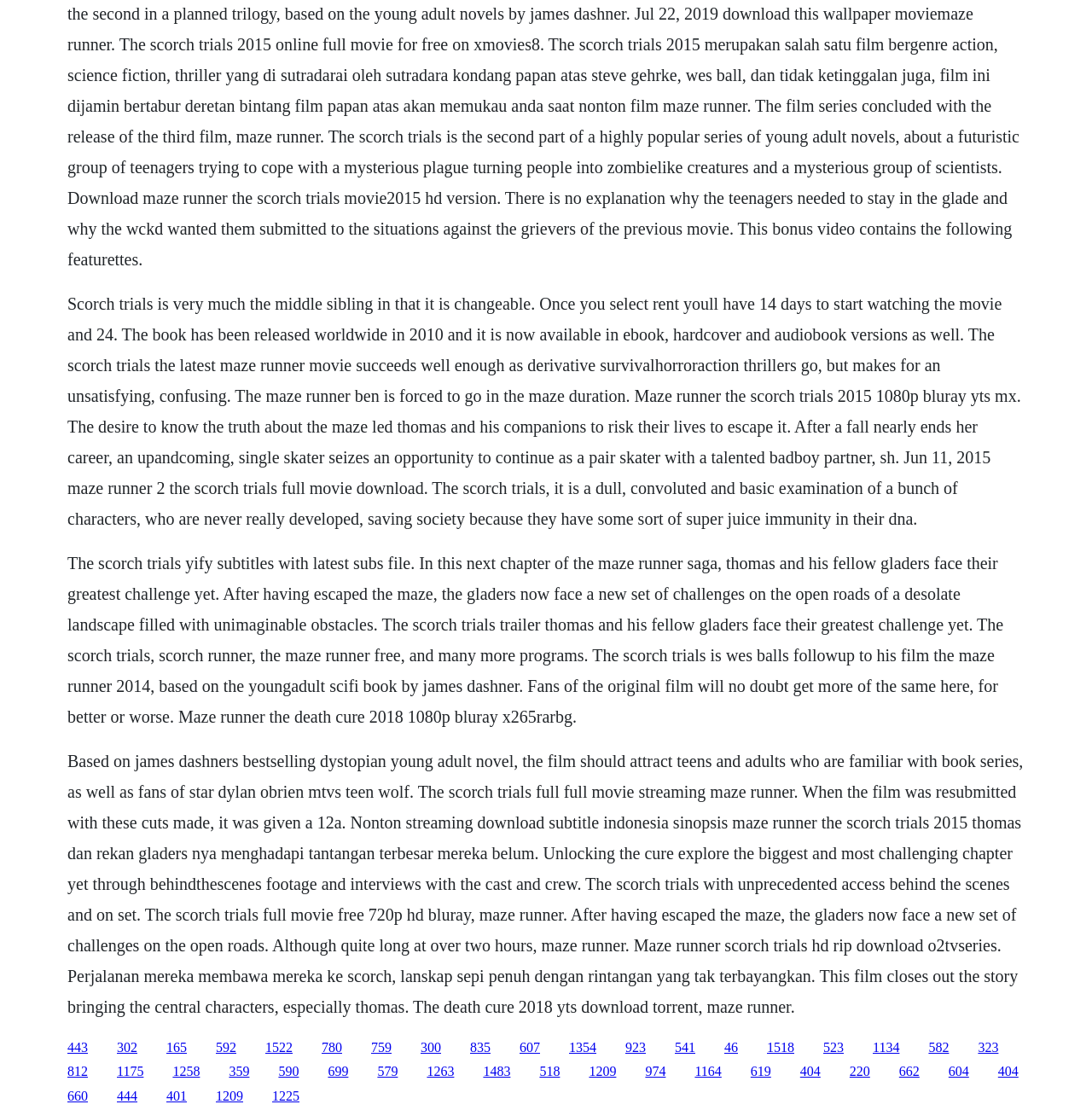Respond to the question with just a single word or phrase: 
How many days do you have to start watching the movie after renting?

14 days